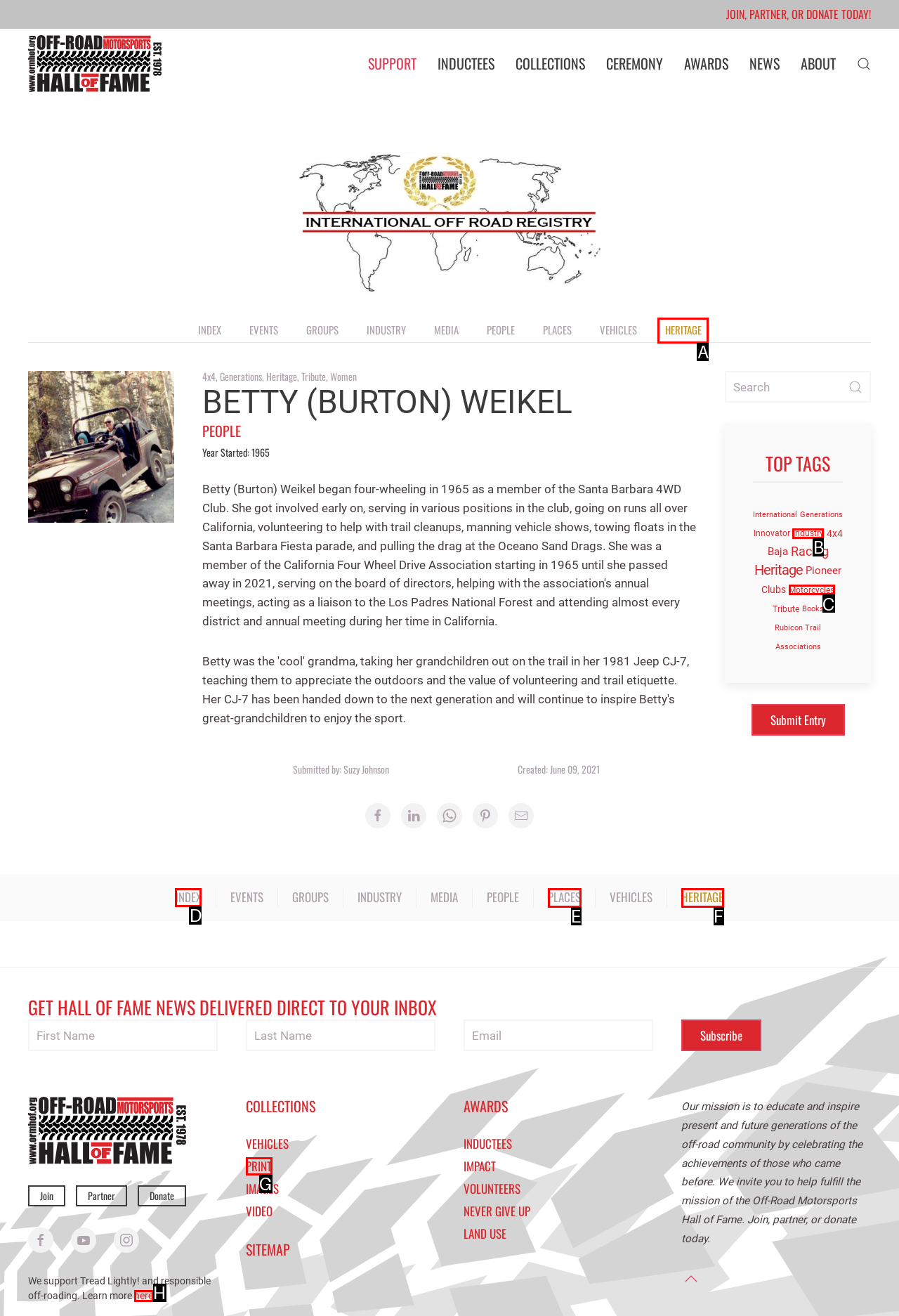Choose the letter that corresponds to the correct button to accomplish the task: View the 'INDEX' page
Reply with the letter of the correct selection only.

D